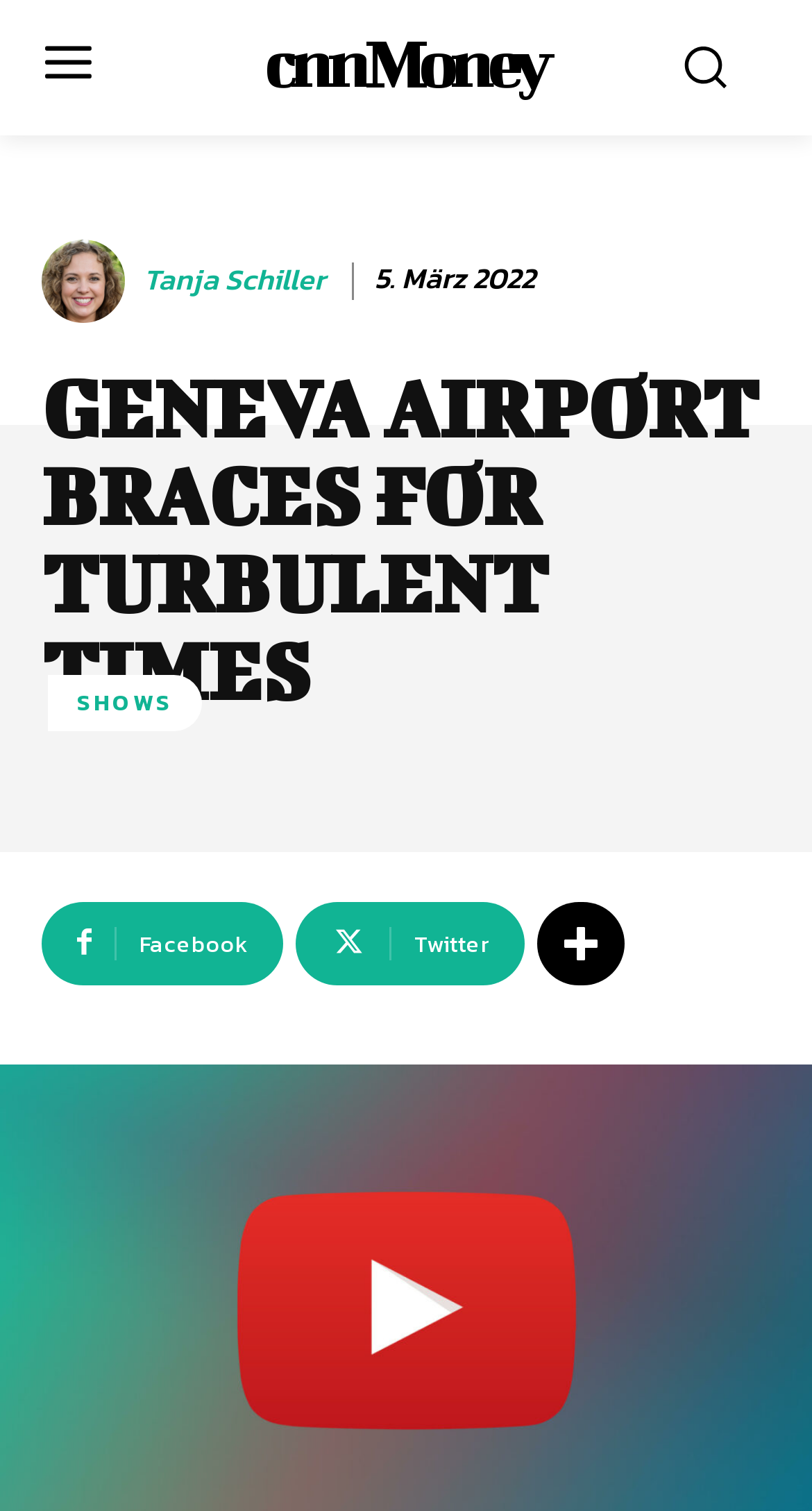Create a detailed summary of all the visual and textual information on the webpage.

The webpage appears to be a news article page, with a prominent heading "GENEVA AIRPORT BRACES FOR TURBULENT TIMES" at the top. Below the heading, there are three news article summaries, each consisting of a StaticText element and a "Weiterlesen" (Read more) link. The first article is about real estate price increases, the second is about finding the best smartphone tariff, and the third is about the 75th anniversary of the German Basic Law.

To the top-right of the page, there is a link to "cnnMoney" and a small image. Below the news article summaries, there is a section with links to "Datenschutz" (Data protection), "Impressum" (Imprint), "Kooperation" (Cooperation), "Lesetipps" (Reading tips), and "Stiftungen, Organisationen & Co." (Foundations, organizations, etc.).

On the right side of the page, there is a section with a profile picture of Tanja Schiller, a link to her profile, and a timestamp "5. März 2022". Below this section, there are social media links to Facebook, Twitter, and another platform.

At the very bottom of the page, there is a link to "SHOWS".